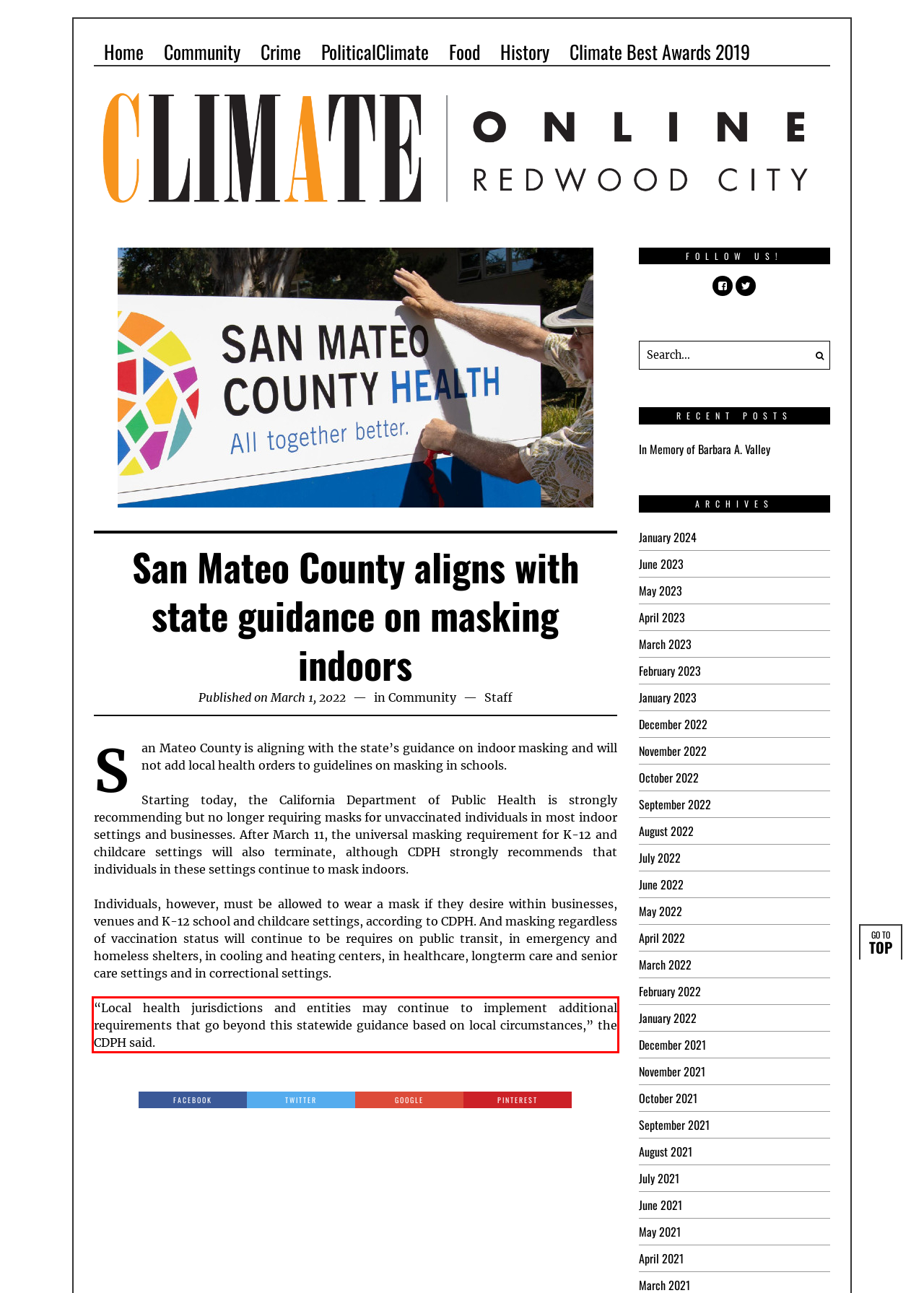You are provided with a screenshot of a webpage containing a red bounding box. Please extract the text enclosed by this red bounding box.

“Local health jurisdictions and entities may continue to implement additional requirements that go beyond this statewide guidance based on local circumstances,” the CDPH said.